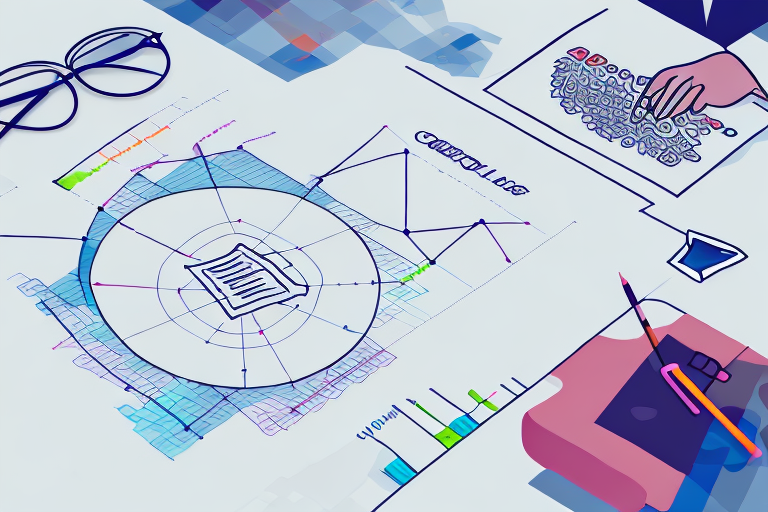What is hinted at by the scattered elements in the background?
Answer the question using a single word or phrase, according to the image.

Creative and organized approach